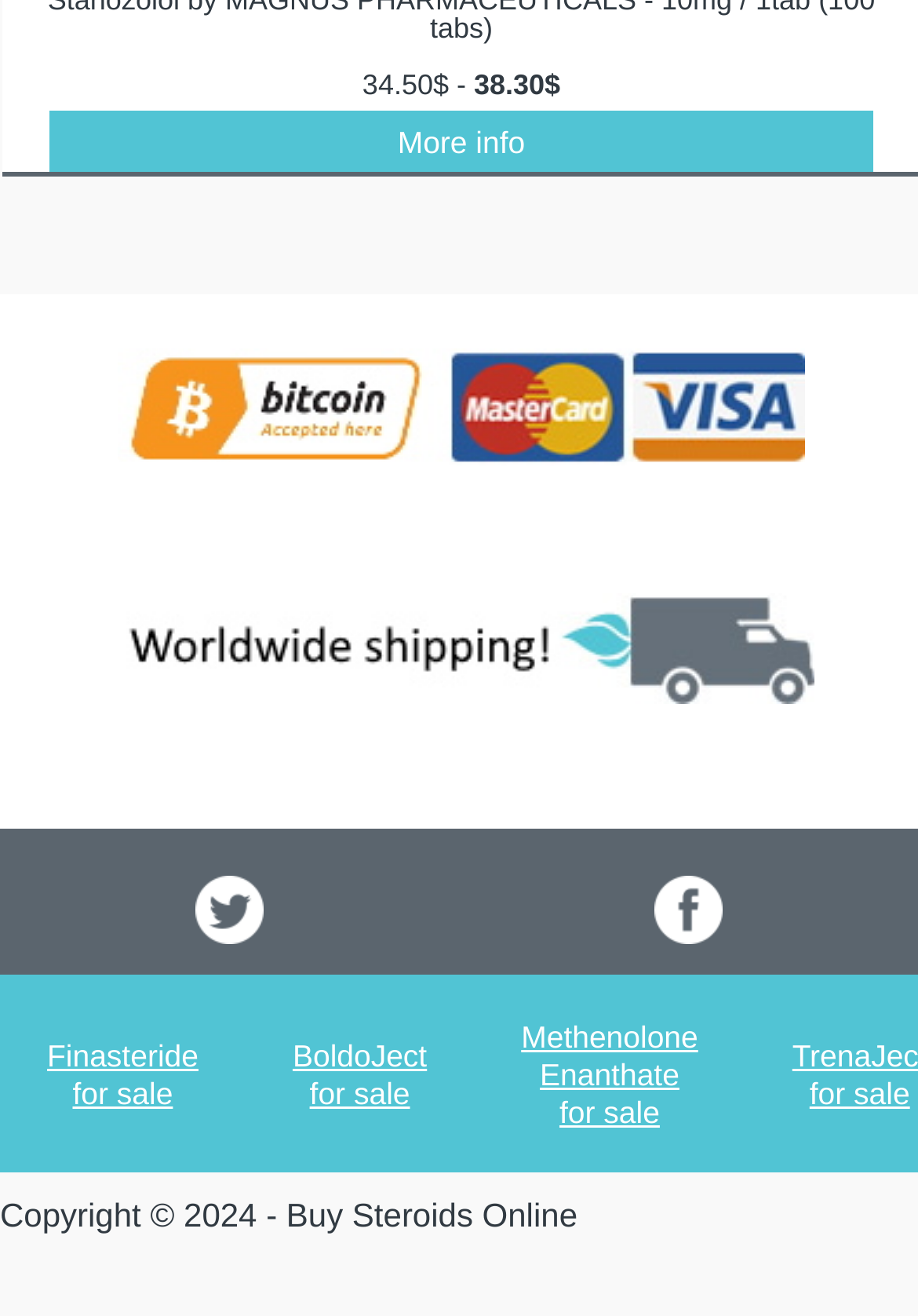Determine the bounding box coordinates of the UI element described below. Use the format (top-left x, top-left y, bottom-right x, bottom-right y) with floating point numbers between 0 and 1: Methenolone Enanthate for sale

[0.568, 0.774, 0.76, 0.858]